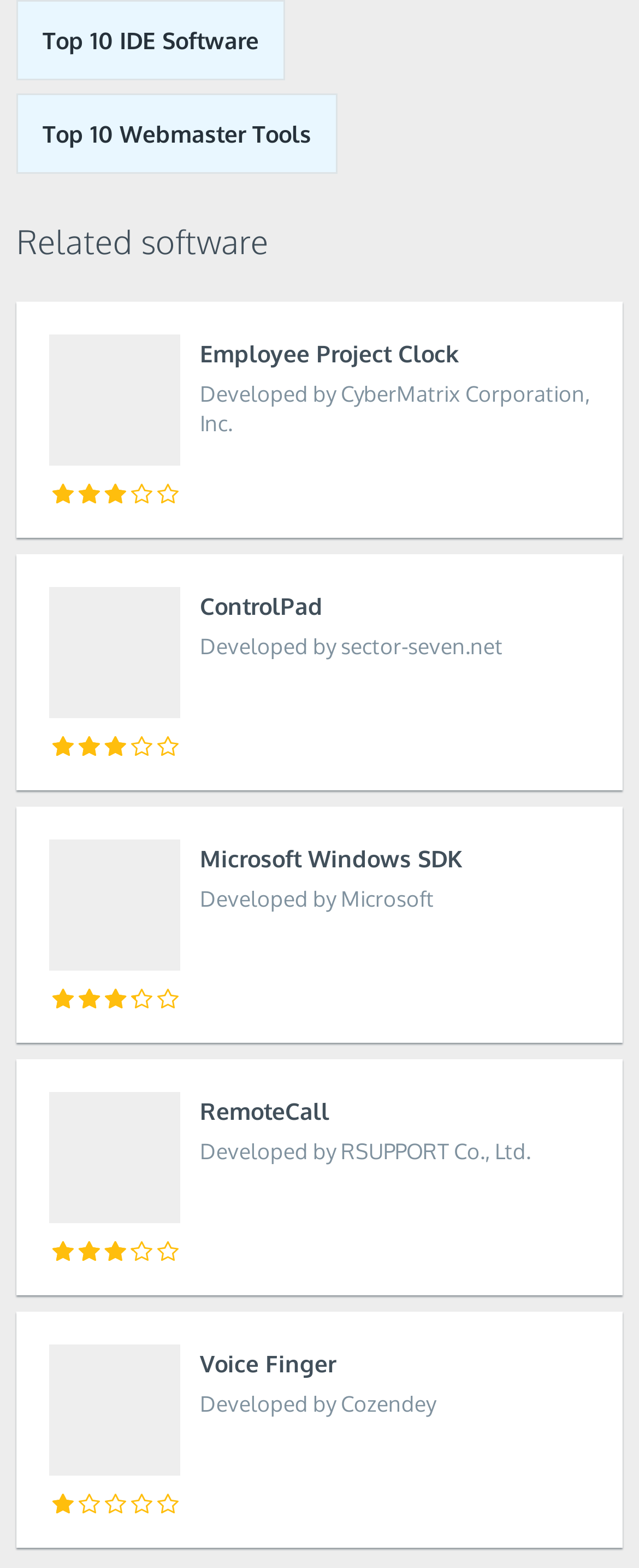Determine the bounding box for the described HTML element: "ControlPad Developed by sector-seven.net". Ensure the coordinates are four float numbers between 0 and 1 in the format [left, top, right, bottom].

[0.026, 0.354, 0.974, 0.504]